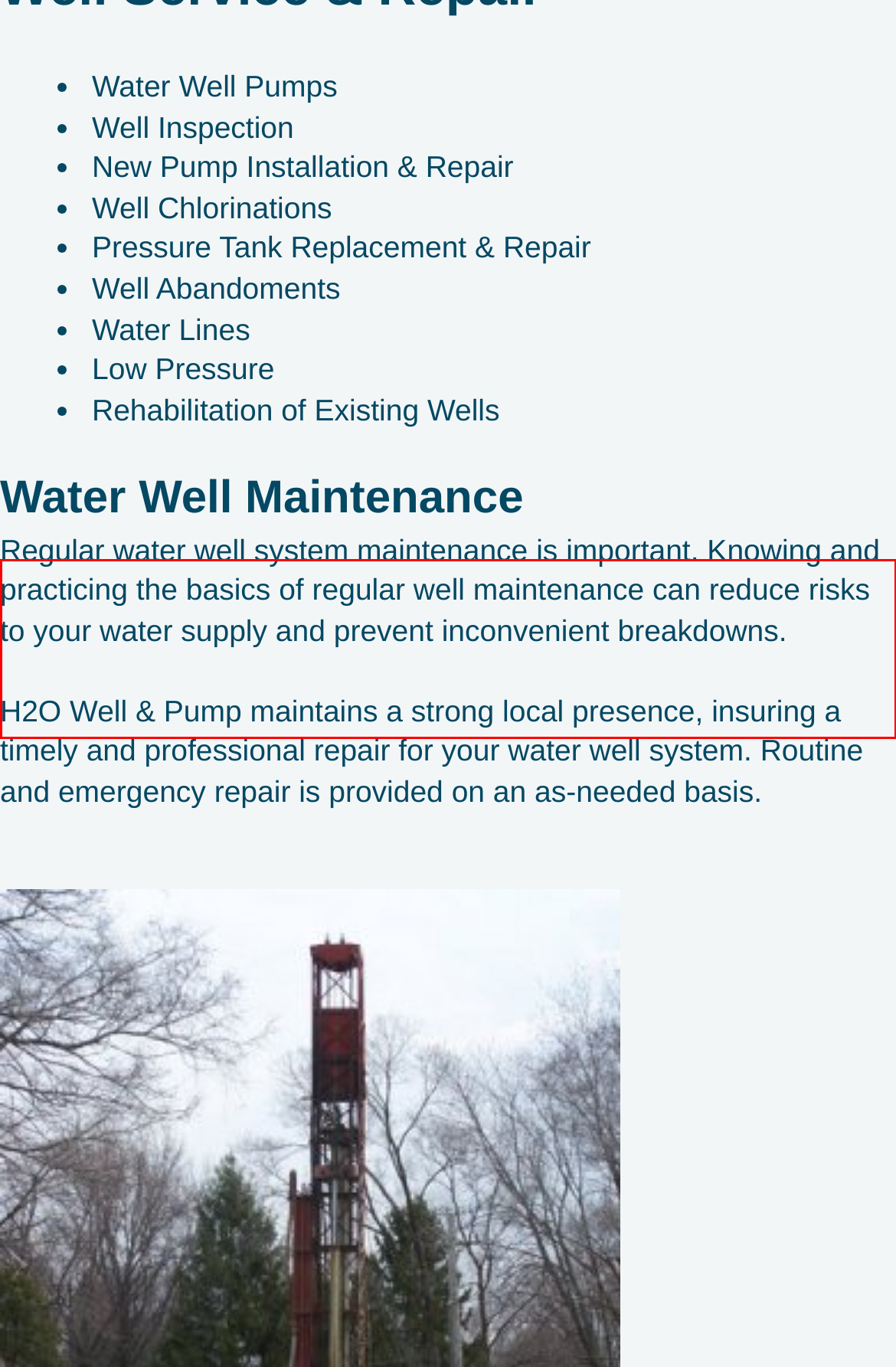Please extract the text content within the red bounding box on the webpage screenshot using OCR.

Regular water well system maintenance is important. Knowing and practicing the basics of regular well maintenance can reduce risks to your water supply and prevent inconvenient breakdowns.